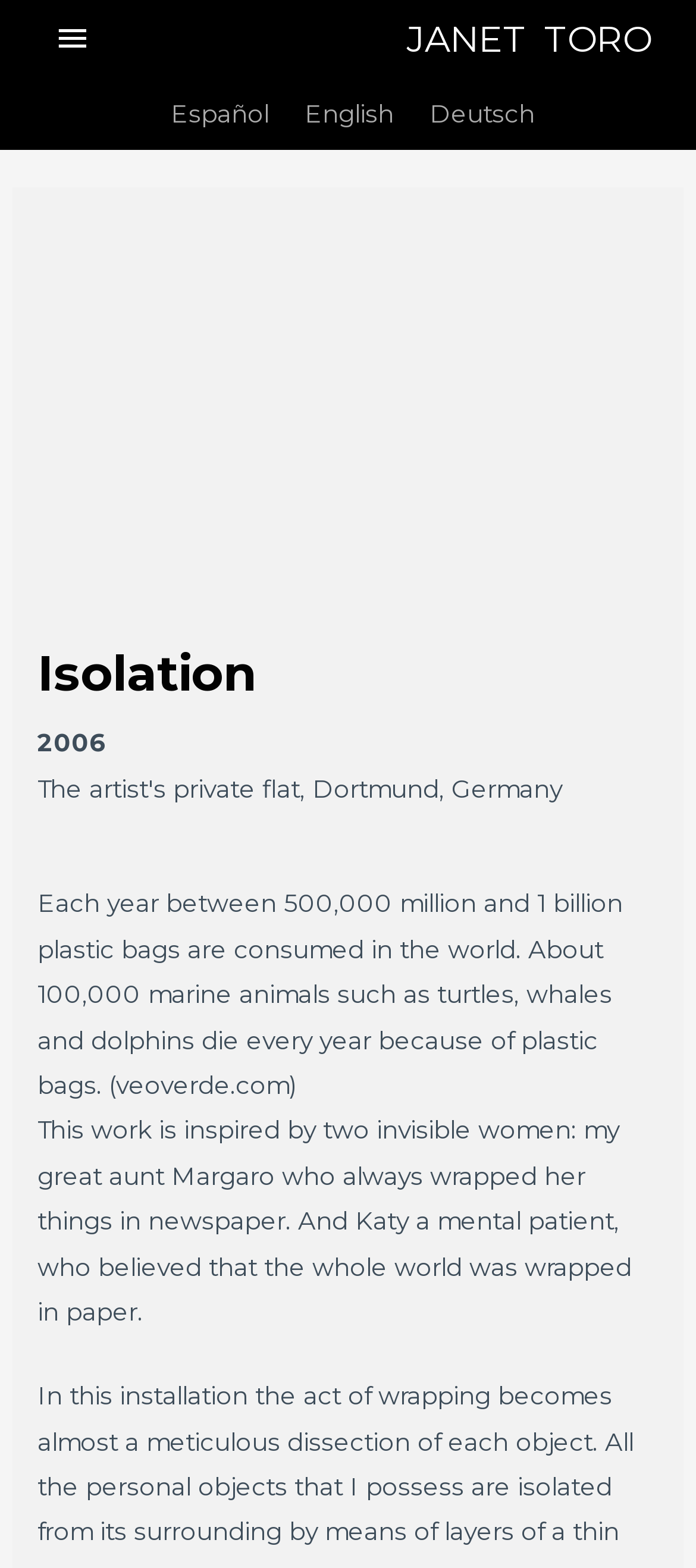What is the year mentioned on this webpage?
Please provide a single word or phrase based on the screenshot.

2006